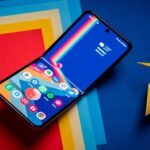What is featured on the device's display?
Please provide a single word or phrase as your answer based on the image.

Clean interface with app icons